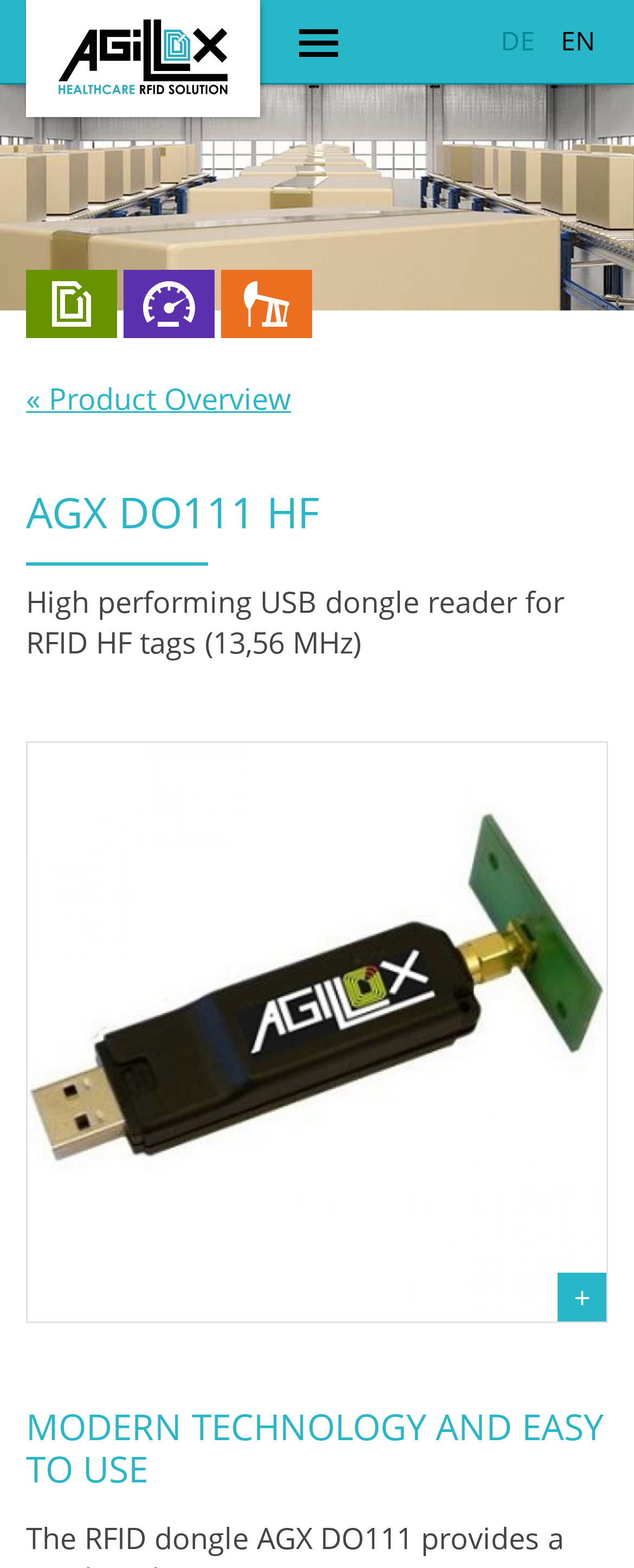Answer with a single word or phrase: 
How many links are in the top navigation bar?

3